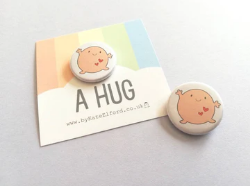Respond to the following question using a concise word or phrase: 
What is the color scheme of the card?

Pastel-colored